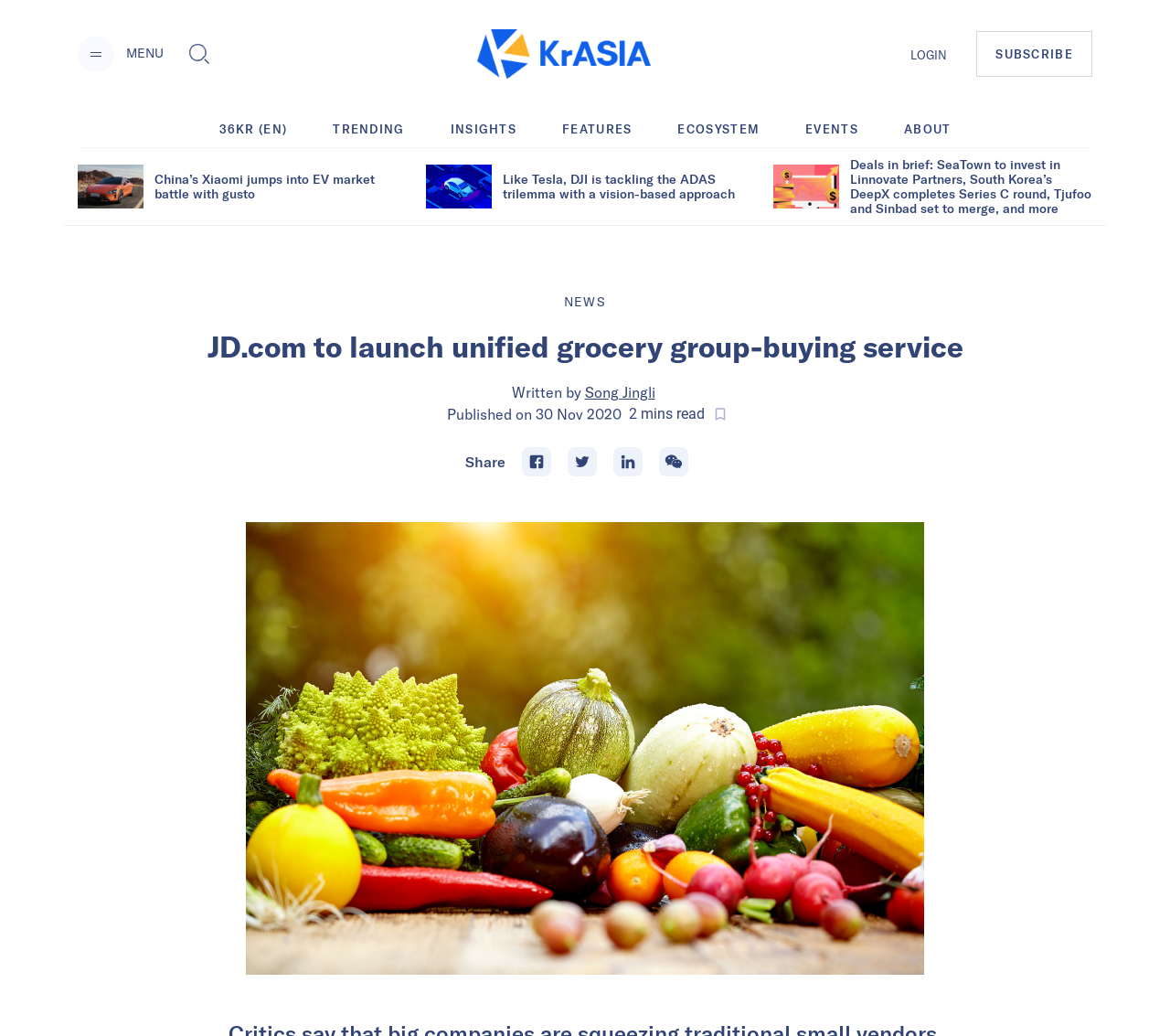What is the topic of the first article?
Provide a short answer using one word or a brief phrase based on the image.

Xiaomi and EV market